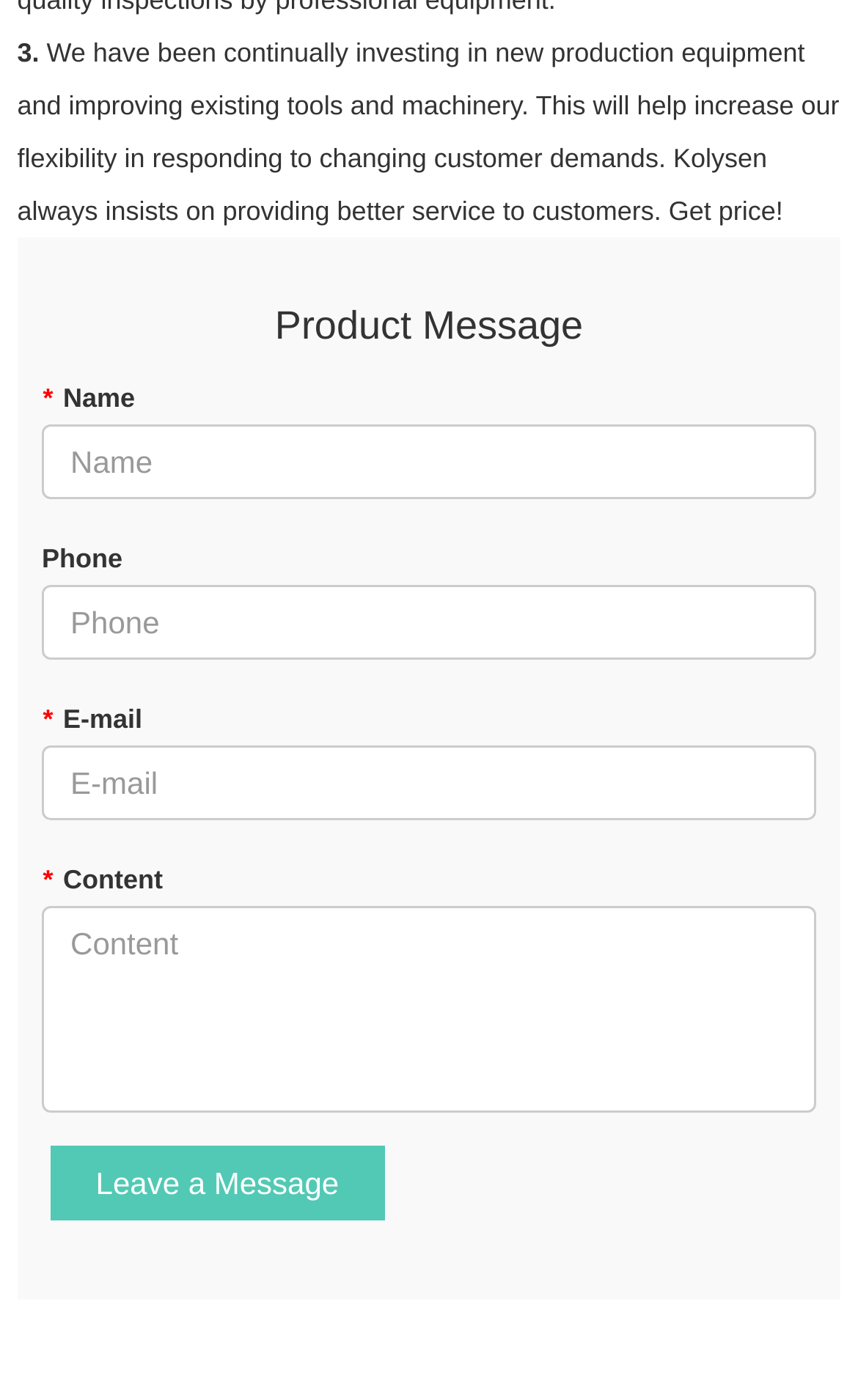Determine the bounding box of the UI component based on this description: "Leave a Message". The bounding box coordinates should be four float values between 0 and 1, i.e., [left, top, right, bottom].

[0.058, 0.818, 0.449, 0.871]